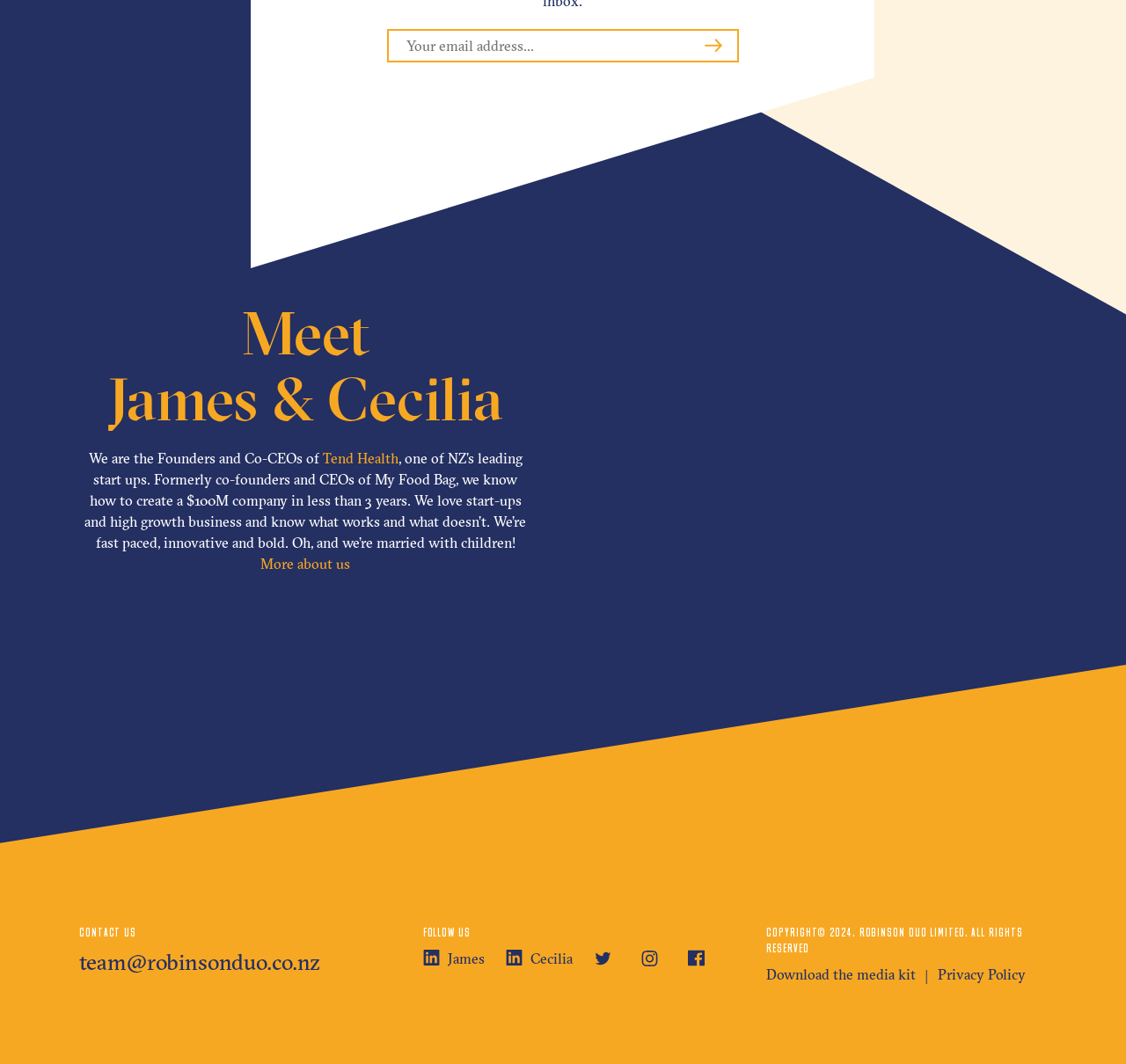Please provide a short answer using a single word or phrase for the question:
How many social media platforms are linked on the webpage?

5